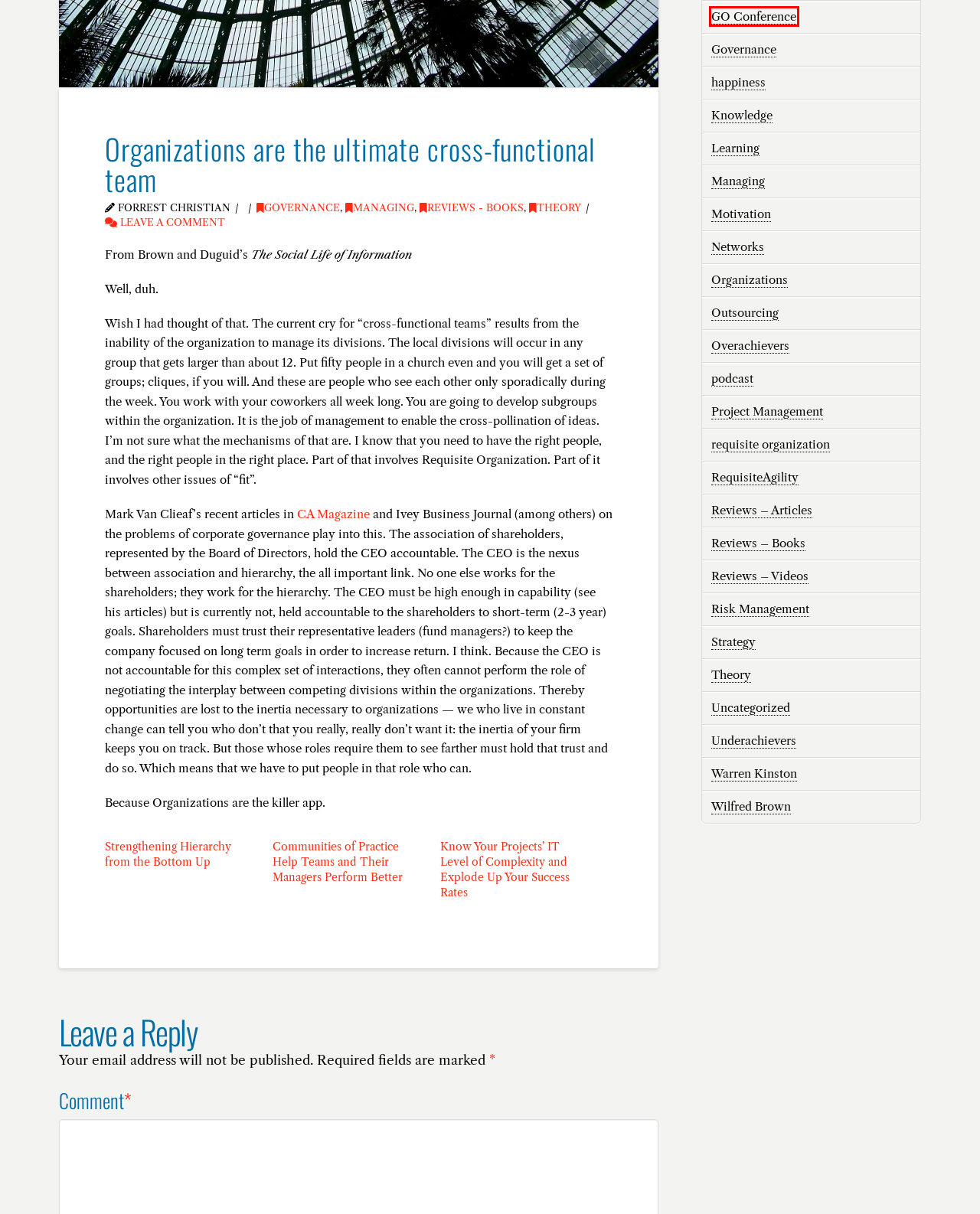You’re provided with a screenshot of a webpage that has a red bounding box around an element. Choose the best matching webpage description for the new page after clicking the element in the red box. The options are:
A. Overachievers | Requisite Readings
B. Networks | Requisite Readings
C. Managing | Requisite Readings
D. Communities of Practice Help Teams and Their Managers Perform Better | Requisite Readings
E. Warren Kinston | Requisite Readings
F. GO Conference | Requisite Readings
G. Project Management | Requisite Readings
H. RequisiteAgility | Requisite Readings

F